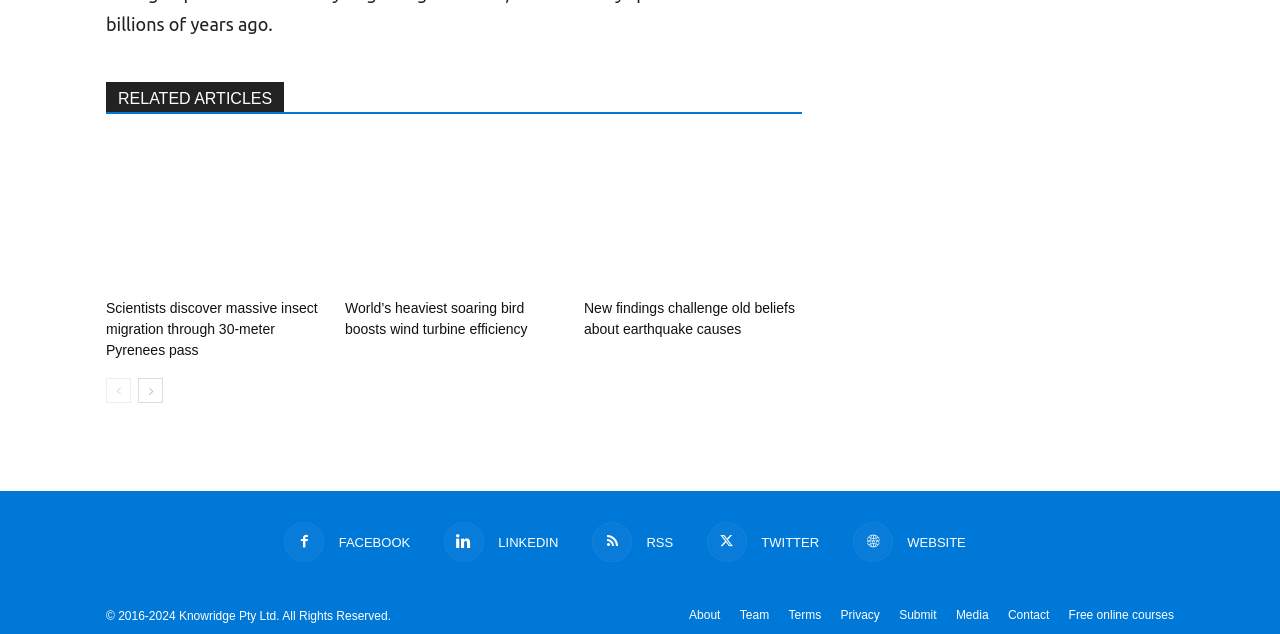How many social media links are there?
We need a detailed and meticulous answer to the question.

I counted the number of social media links by looking at the link elements with icons, which are FACEBOOK, LINKEDIN, RSS, and TWITTER.